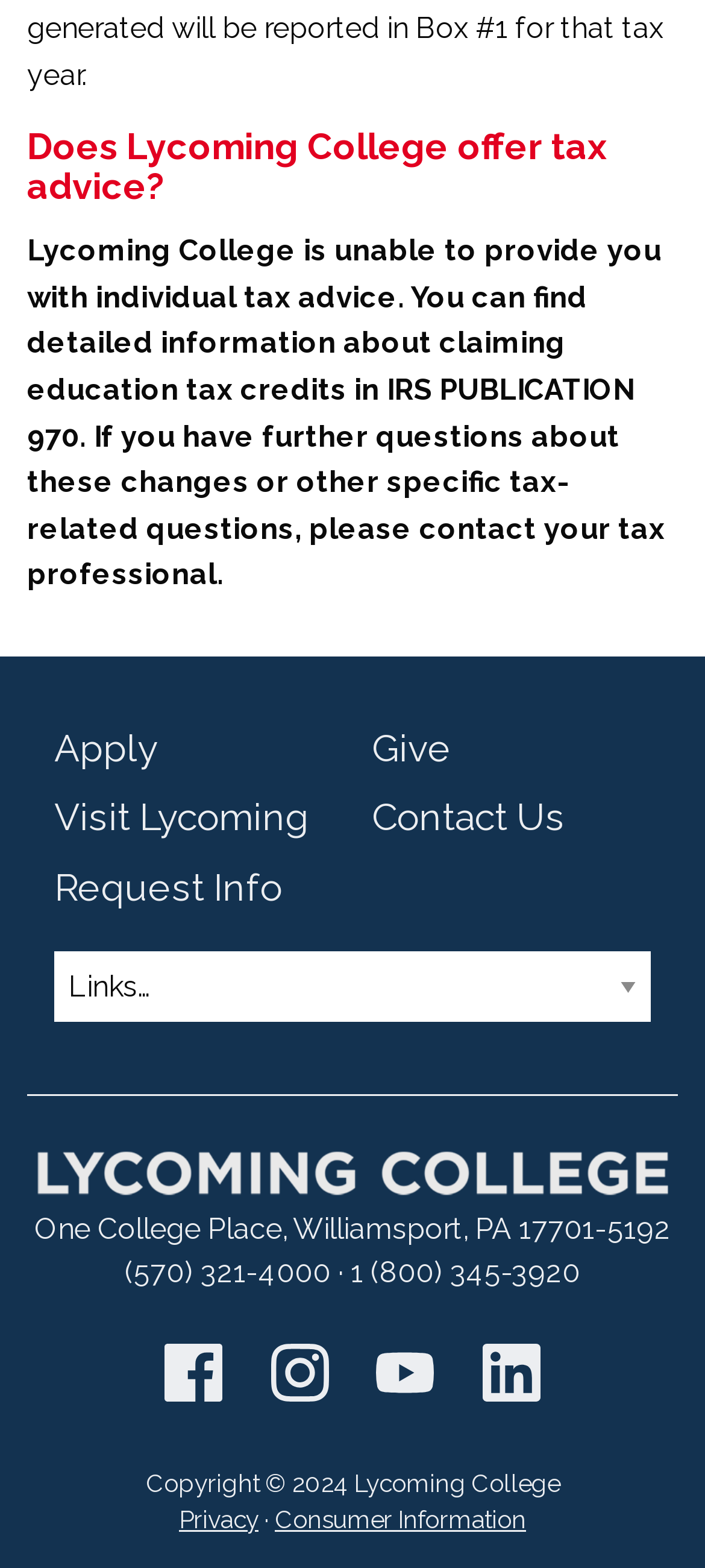What is the name of the college?
Answer the question with a single word or phrase, referring to the image.

Lycoming College